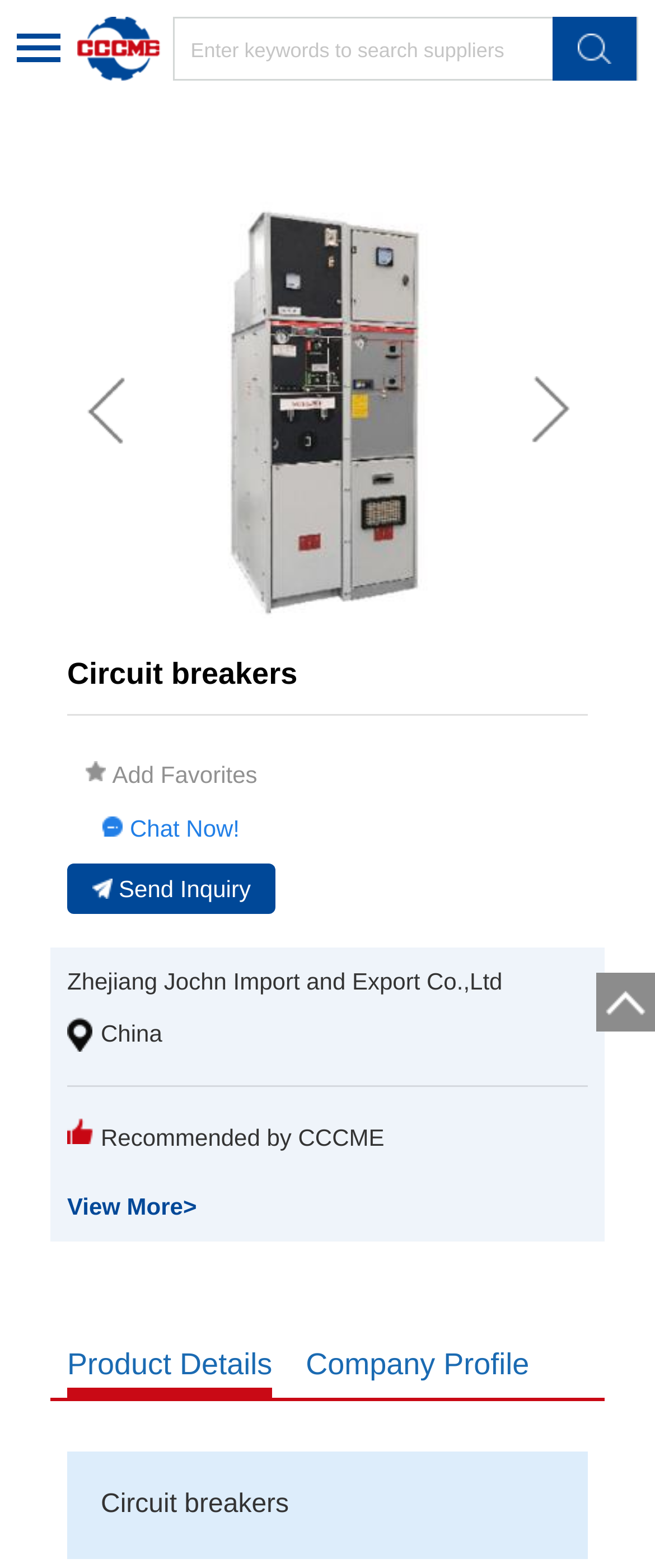What is the country of the company?
Look at the image and respond with a single word or a short phrase.

China